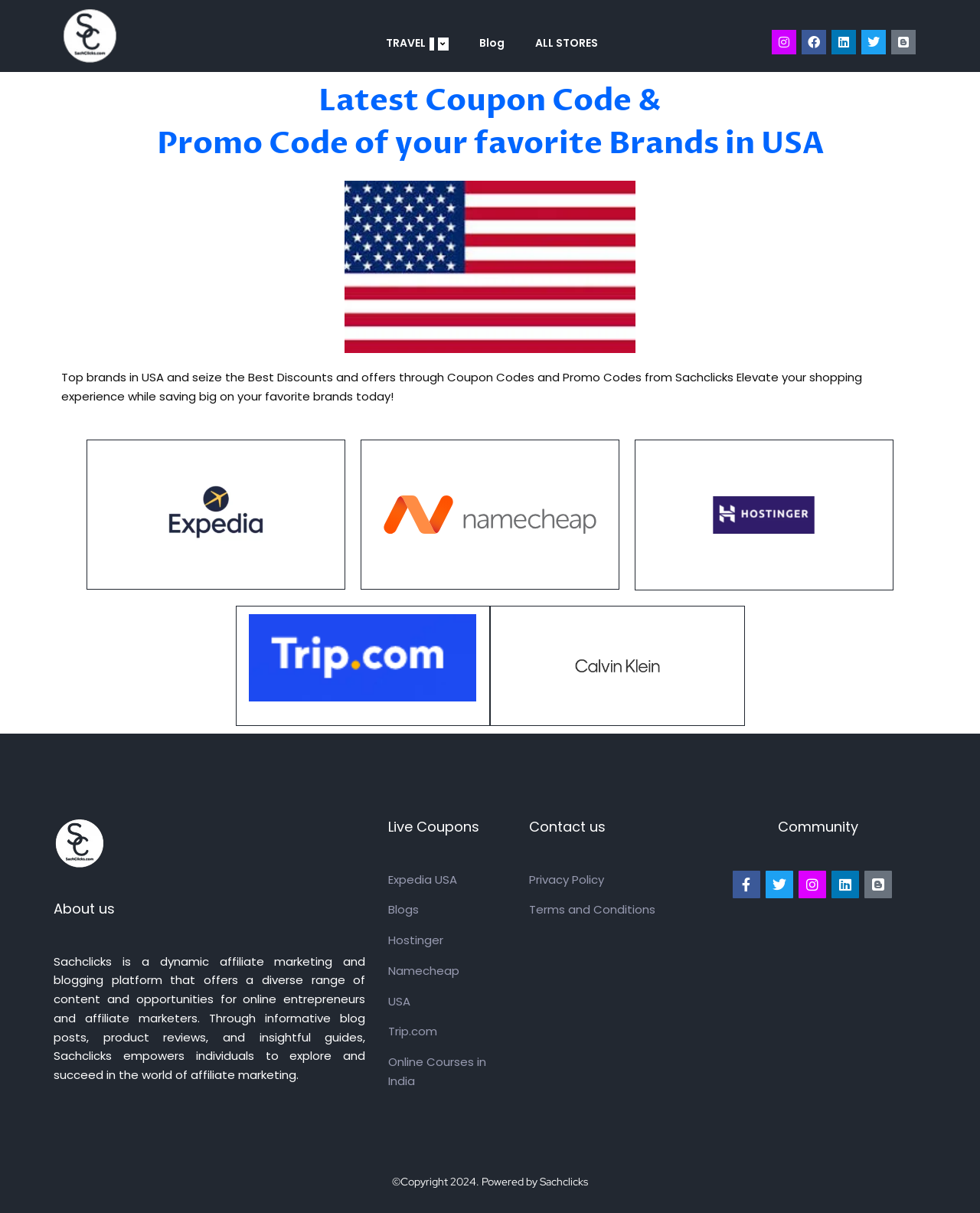What is the name of the first coupon code listed?
Based on the image, answer the question in a detailed manner.

The first coupon code listed on the webpage is for Namecheap, which is a brand that offers domain registration and web hosting services.